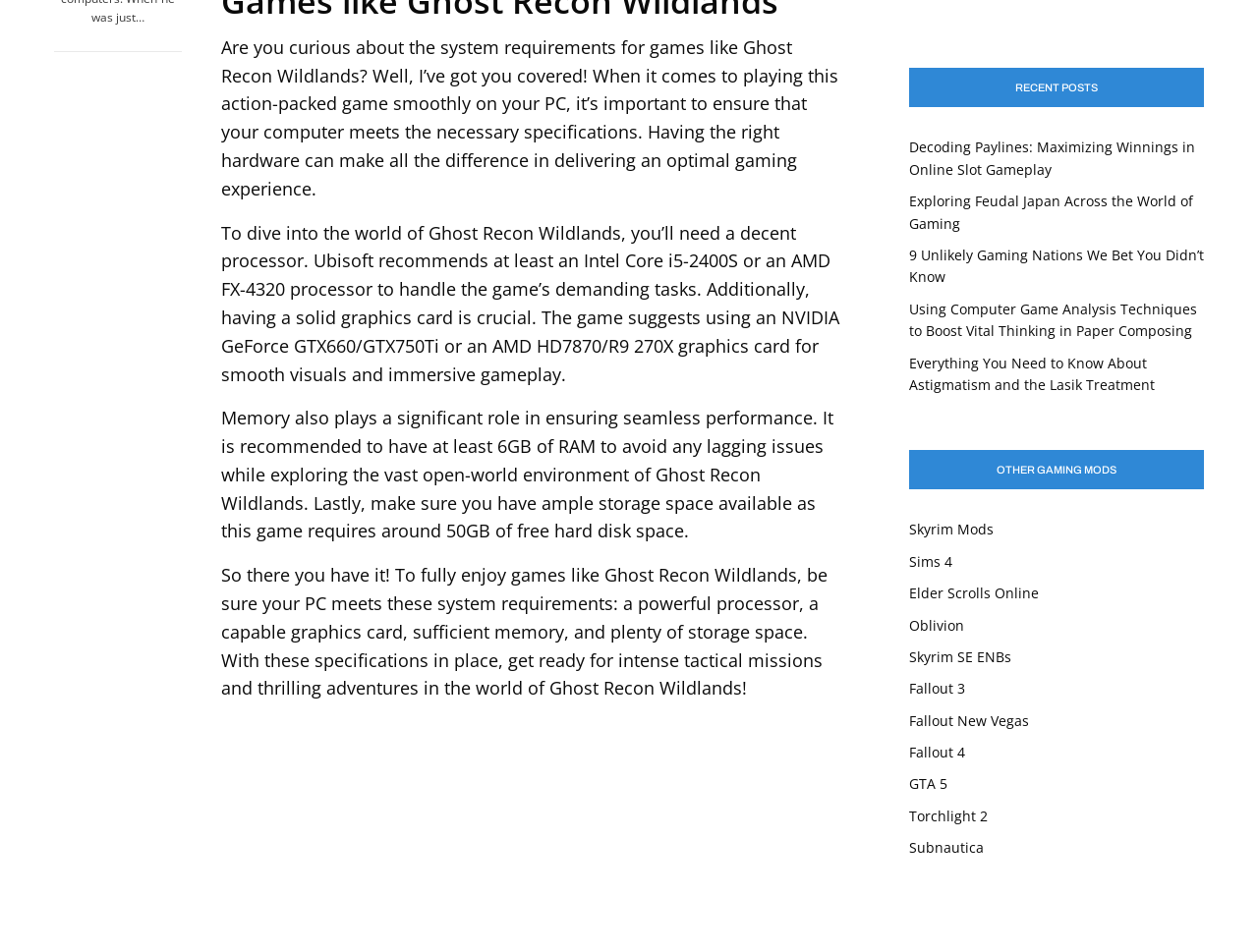What is the required free hard disk space for Ghost Recon Wildlands?
Based on the screenshot, provide a one-word or short-phrase response.

50GB